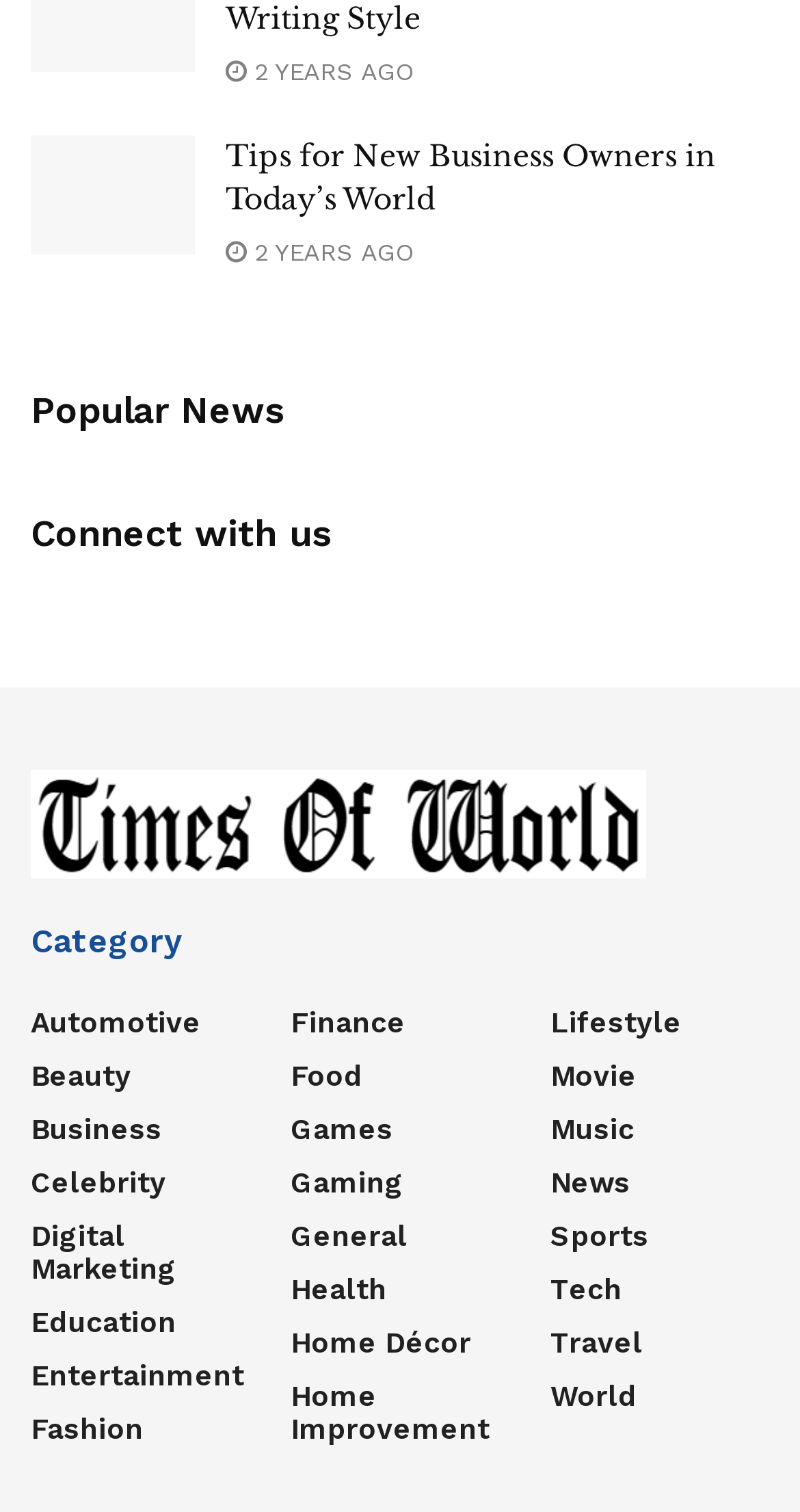Please find the bounding box coordinates in the format (top-left x, top-left y, bottom-right x, bottom-right y) for the given element description. Ensure the coordinates are floating point numbers between 0 and 1. Description: Digital Marketing

[0.038, 0.801, 0.312, 0.845]